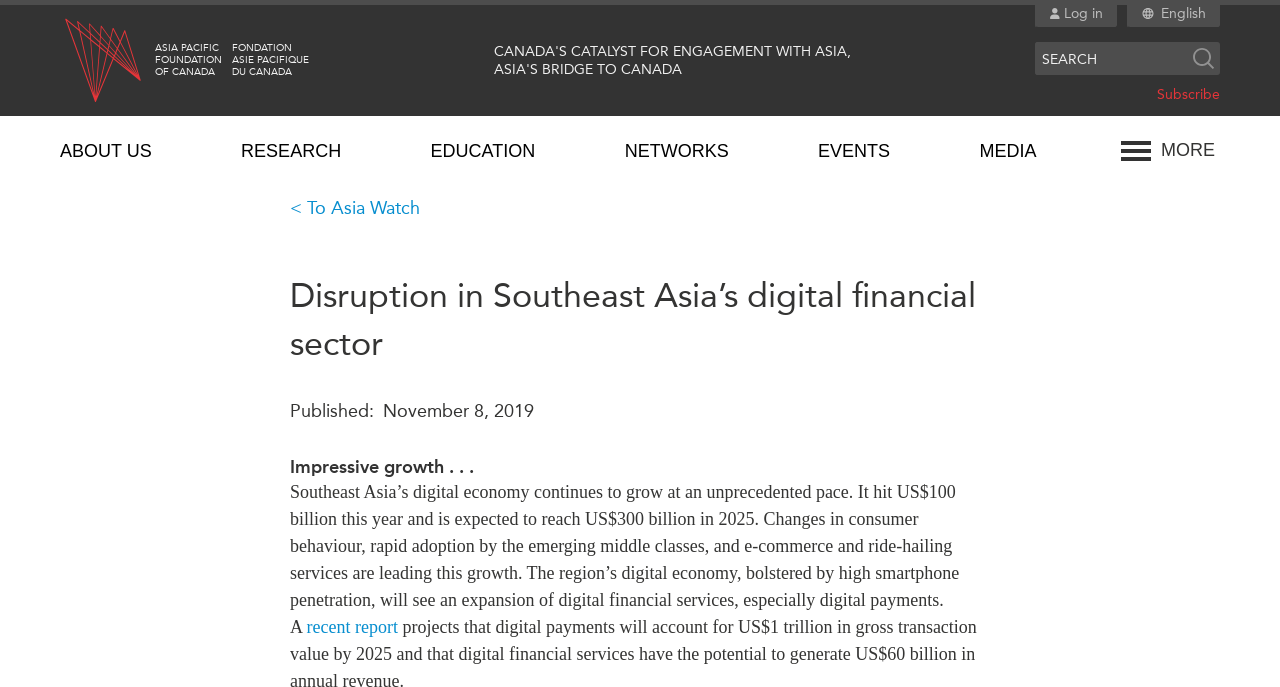Find the bounding box coordinates for the element that must be clicked to complete the instruction: "Read about what's new". The coordinates should be four float numbers between 0 and 1, indicated as [left, top, right, bottom].

[0.023, 0.271, 0.237, 0.325]